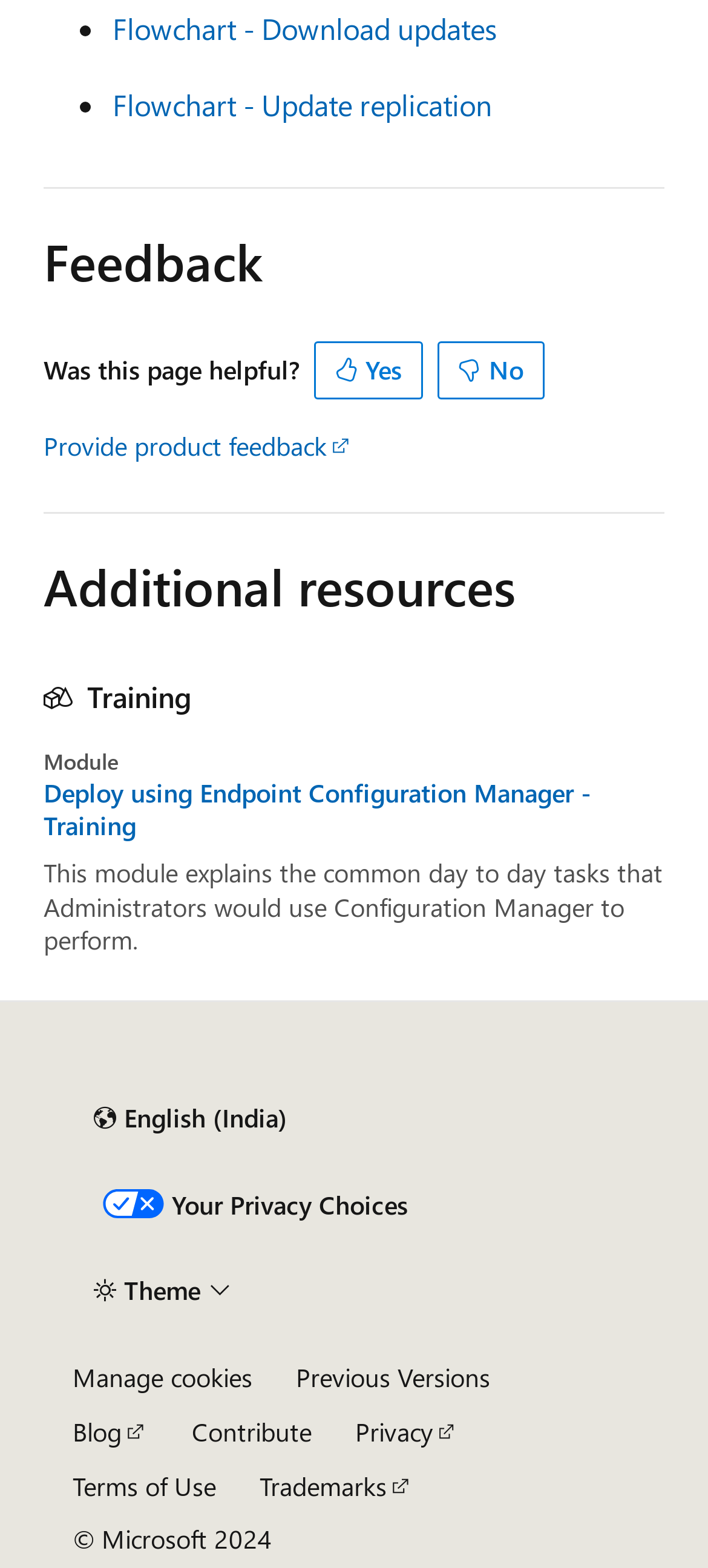Locate the bounding box coordinates of the UI element described by: "Flowchart - Download updates". Provide the coordinates as four float numbers between 0 and 1, formatted as [left, top, right, bottom].

[0.159, 0.006, 0.703, 0.031]